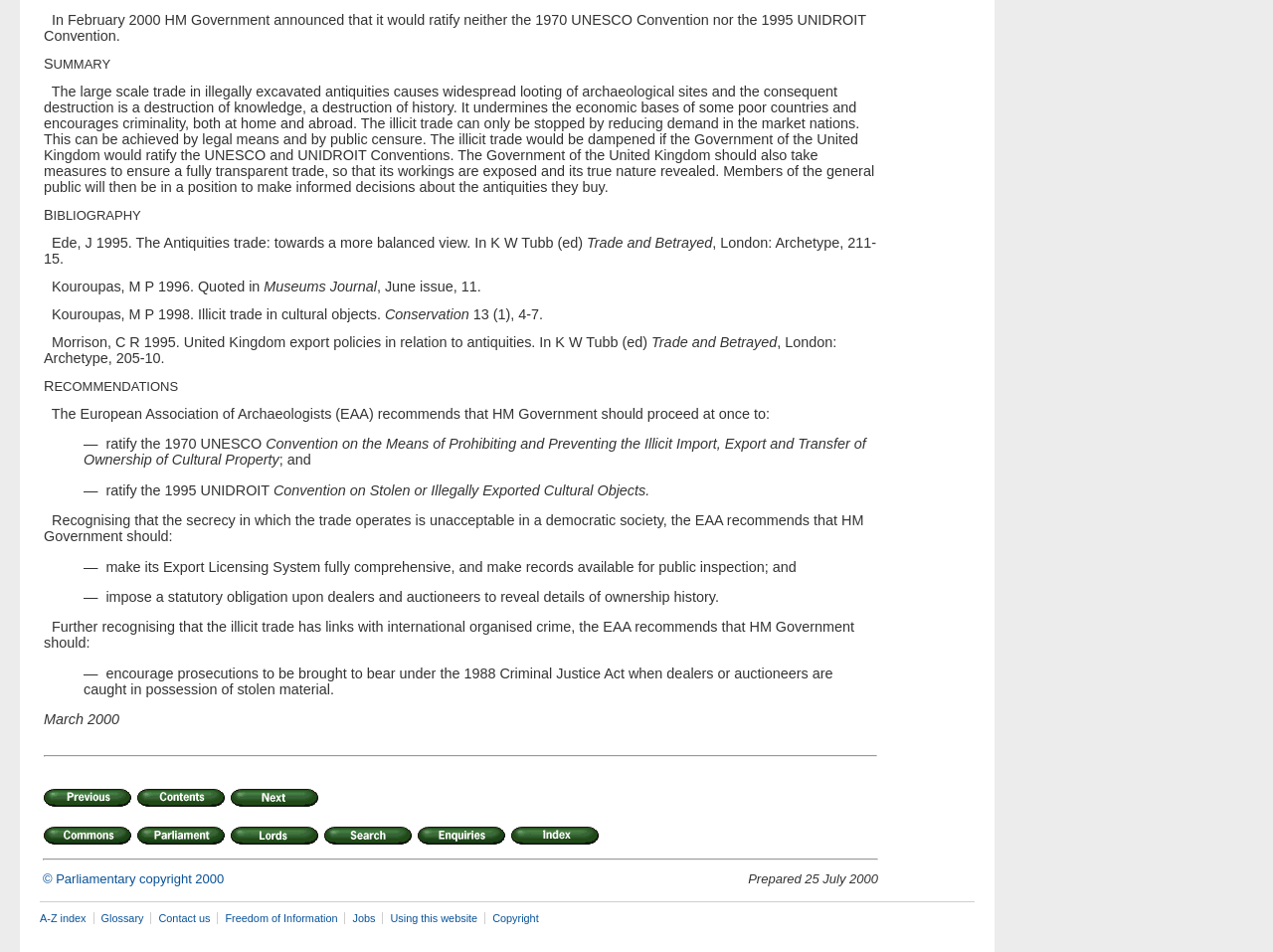Identify the bounding box for the UI element specified in this description: "Contact us". The coordinates must be four float numbers between 0 and 1, formatted as [left, top, right, bottom].

[0.119, 0.958, 0.171, 0.97]